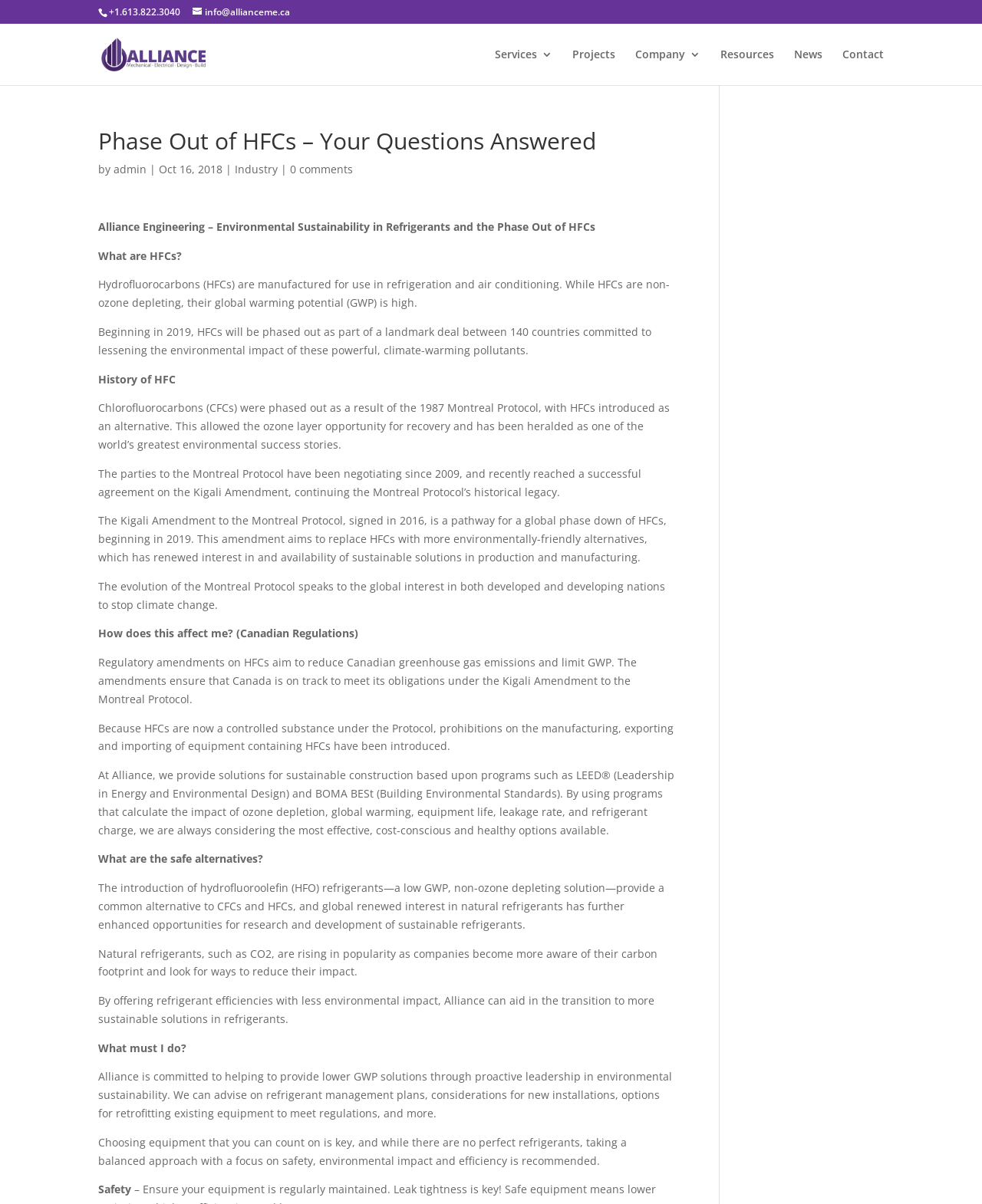Look at the image and give a detailed response to the following question: What is a safe alternative to HFCs?

I found the answer by looking at the section 'What are the safe alternatives?' on the webpage, which mentions hydrofluoroolefin refrigerants as a low GWP, non-ozone depleting solution.